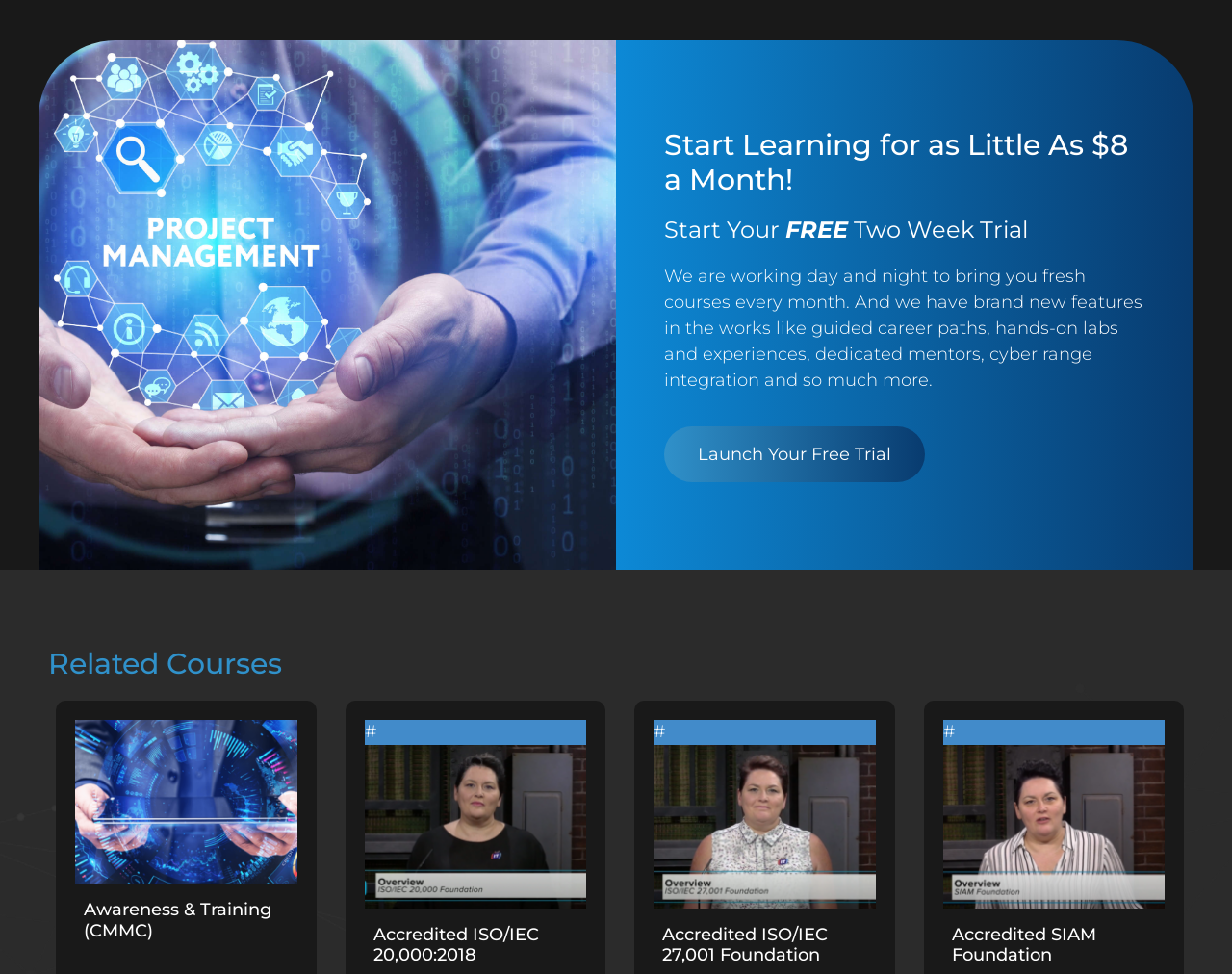Respond to the question below with a single word or phrase:
How many related courses are listed on this webpage?

4